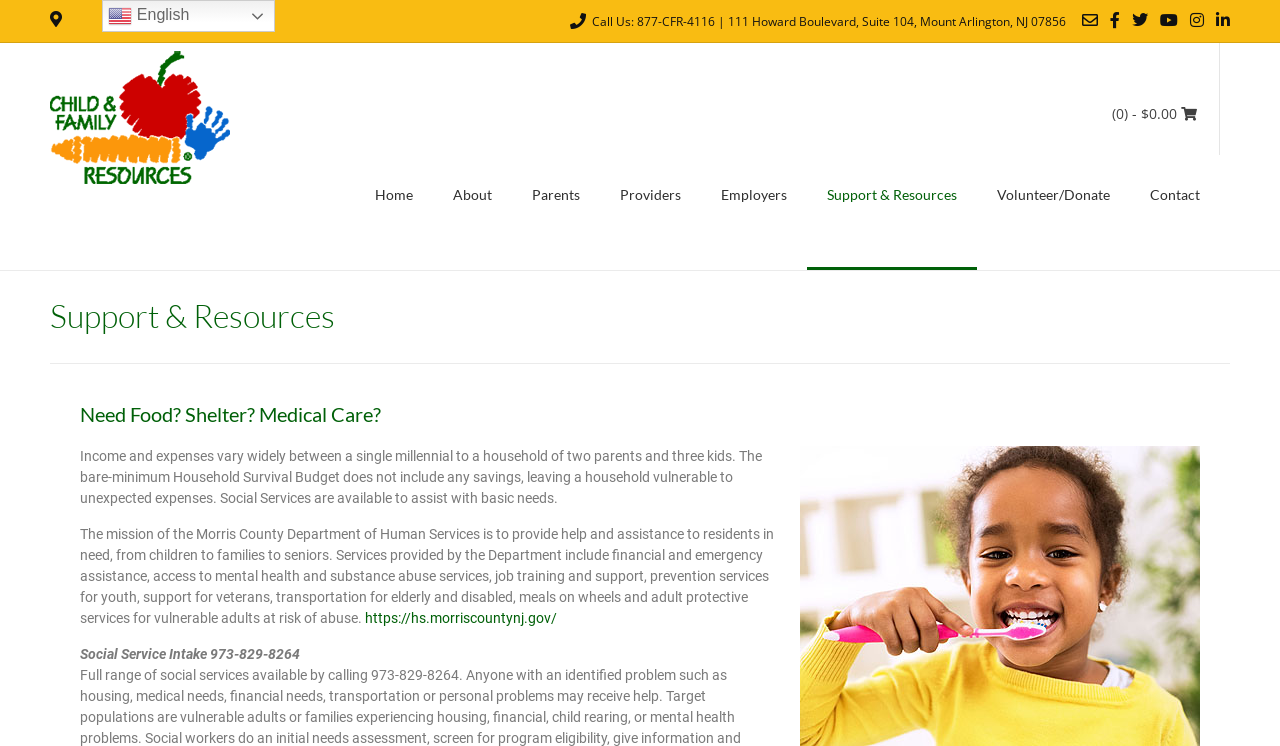Please identify the bounding box coordinates of the clickable element to fulfill the following instruction: "Learn about Support and Resources". The coordinates should be four float numbers between 0 and 1, i.e., [left, top, right, bottom].

[0.63, 0.166, 0.763, 0.362]